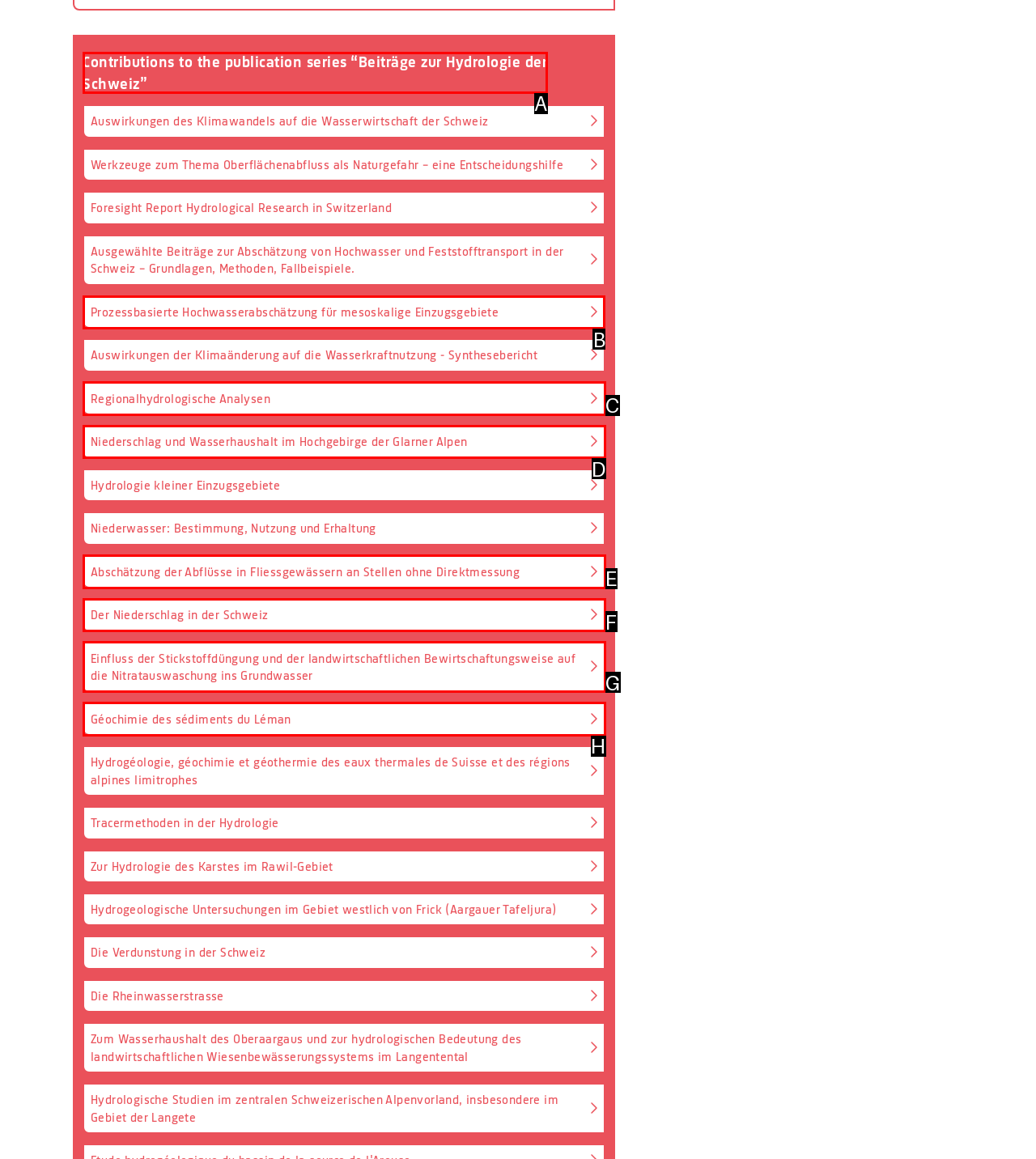Which choice should you pick to execute the task: Discover Prozessbasierte Hochwasserabschätzung für mesoskalige Einzugsgebiete
Respond with the letter associated with the correct option only.

B